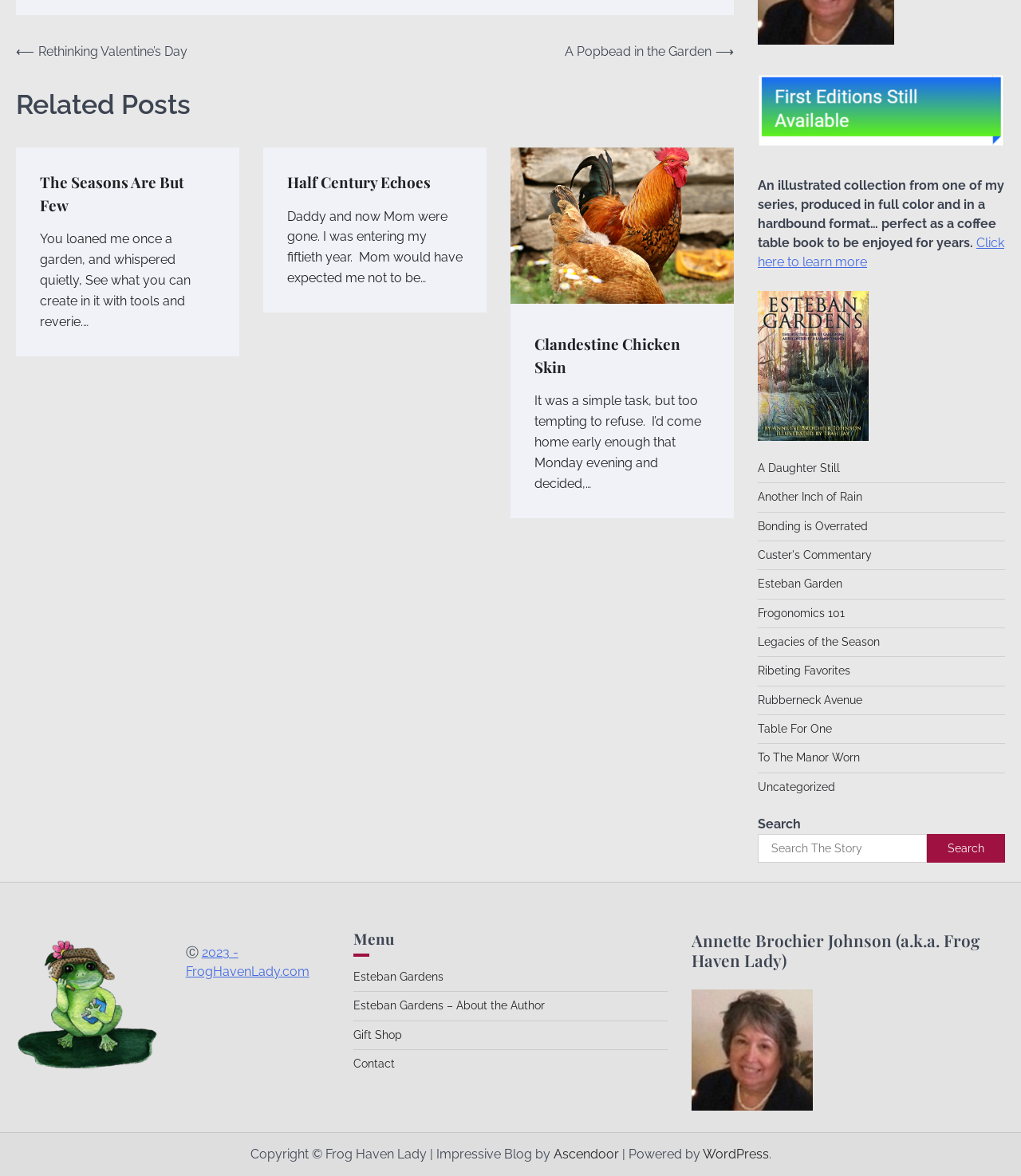Refer to the element description Click here to learn more and identify the corresponding bounding box in the screenshot. Format the coordinates as (top-left x, top-left y, bottom-right x, bottom-right y) with values in the range of 0 to 1.

[0.742, 0.2, 0.984, 0.229]